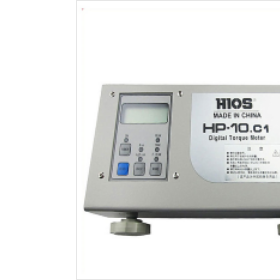What type of finish does the device have?
Please use the image to provide an in-depth answer to the question.

The device showcases a sleek metallic finish, which is evident from its appearance and is likely to provide durability and resistance to corrosion.